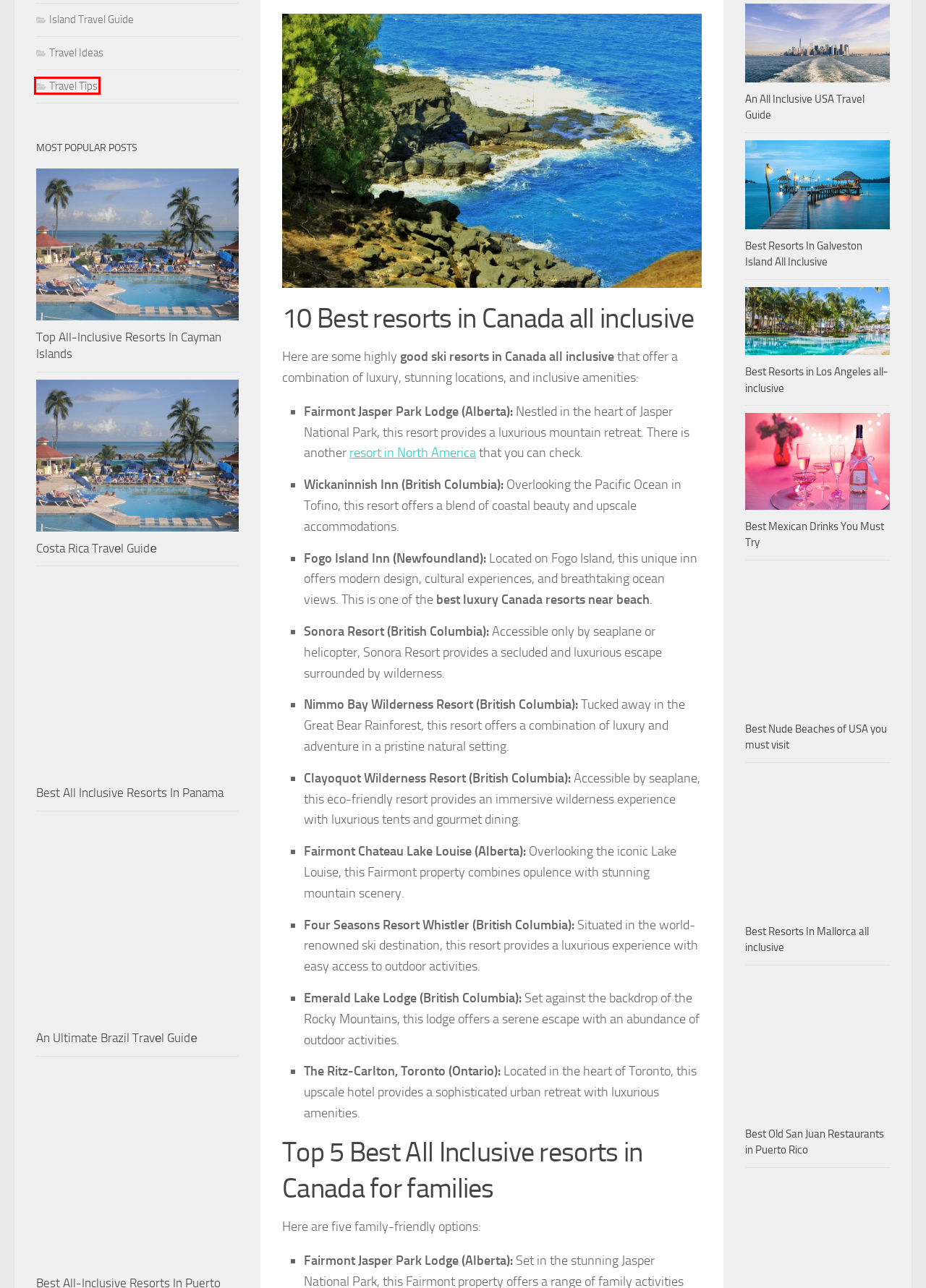You have a screenshot showing a webpage with a red bounding box highlighting an element. Choose the webpage description that best fits the new webpage after clicking the highlighted element. The descriptions are:
A. Best Old San Juan Restaurants in Puerto Rico
B. Travel Tips Archives | Travel Guides | Travel Tips | Travel Help
C. Best Resorts in Los Angeles all-inclusive
D. Best Resorts In Mallorca all inclusive
E. An Ultimate Brazil Travеl Guidе
F. Best All Inclusive Resorts In Panama
G. Costa Rica travеl guidе
H. Top All-Inclusive Resorts In Cayman Islands

B